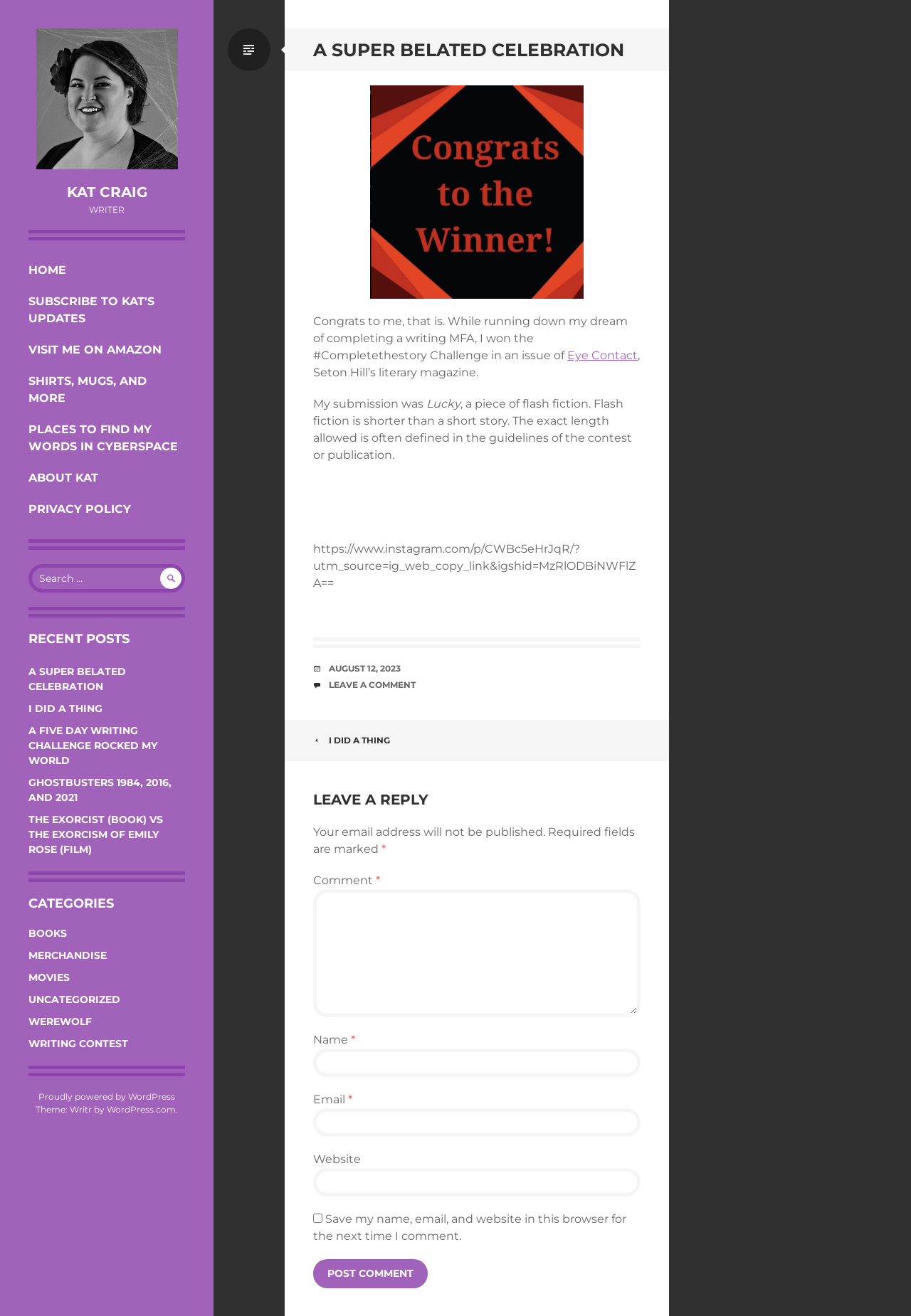Look at the image and give a detailed response to the following question: What is the author's name?

The author's name is mentioned in the heading 'KAT CRAIG' and also as a link 'Kat Craig' at the top of the webpage, indicating that Kat Craig is the author of this blog or website.